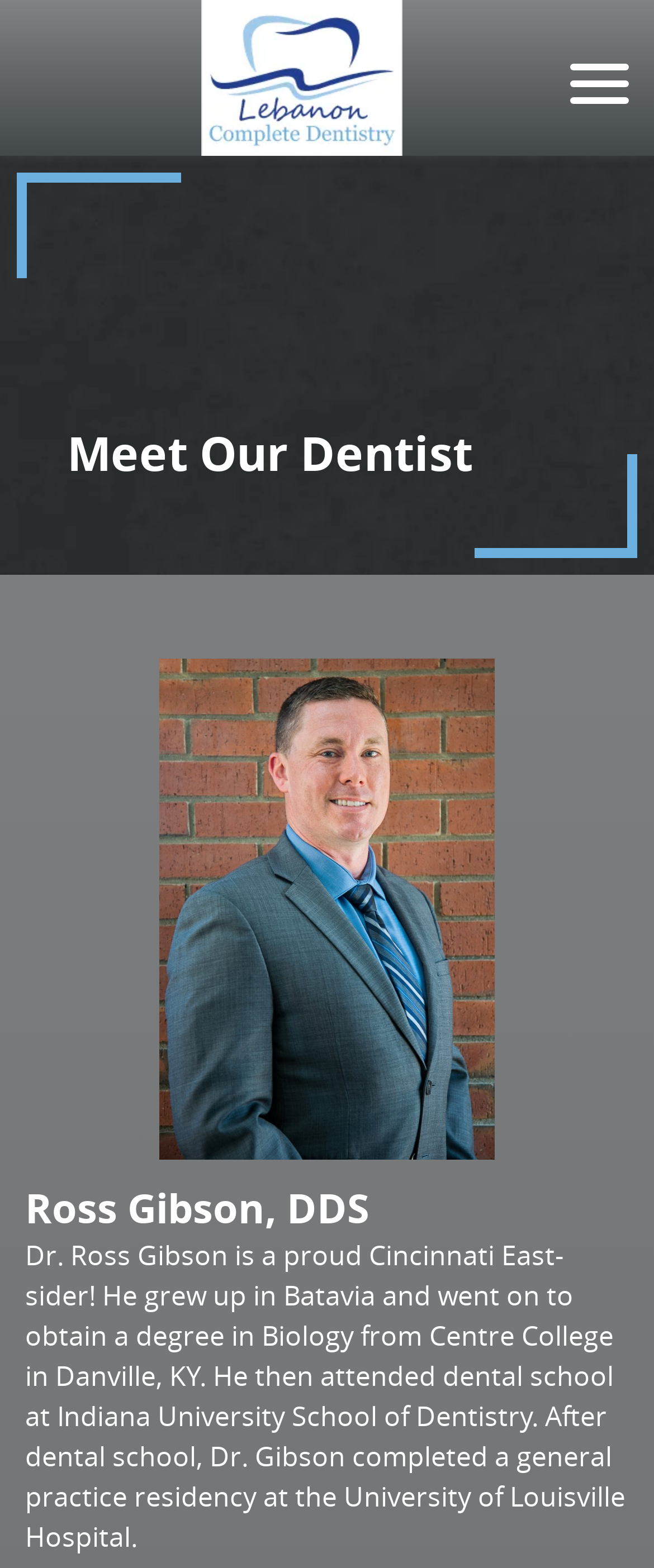Given the webpage screenshot and the description, determine the bounding box coordinates (top-left x, top-left y, bottom-right x, bottom-right y) that define the location of the UI element matching this description: Services

[0.0, 0.33, 1.0, 0.377]